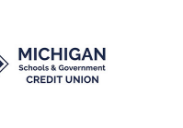Please provide a short answer using a single word or phrase for the question:
What type of organization is represented by the logo?

Credit Union